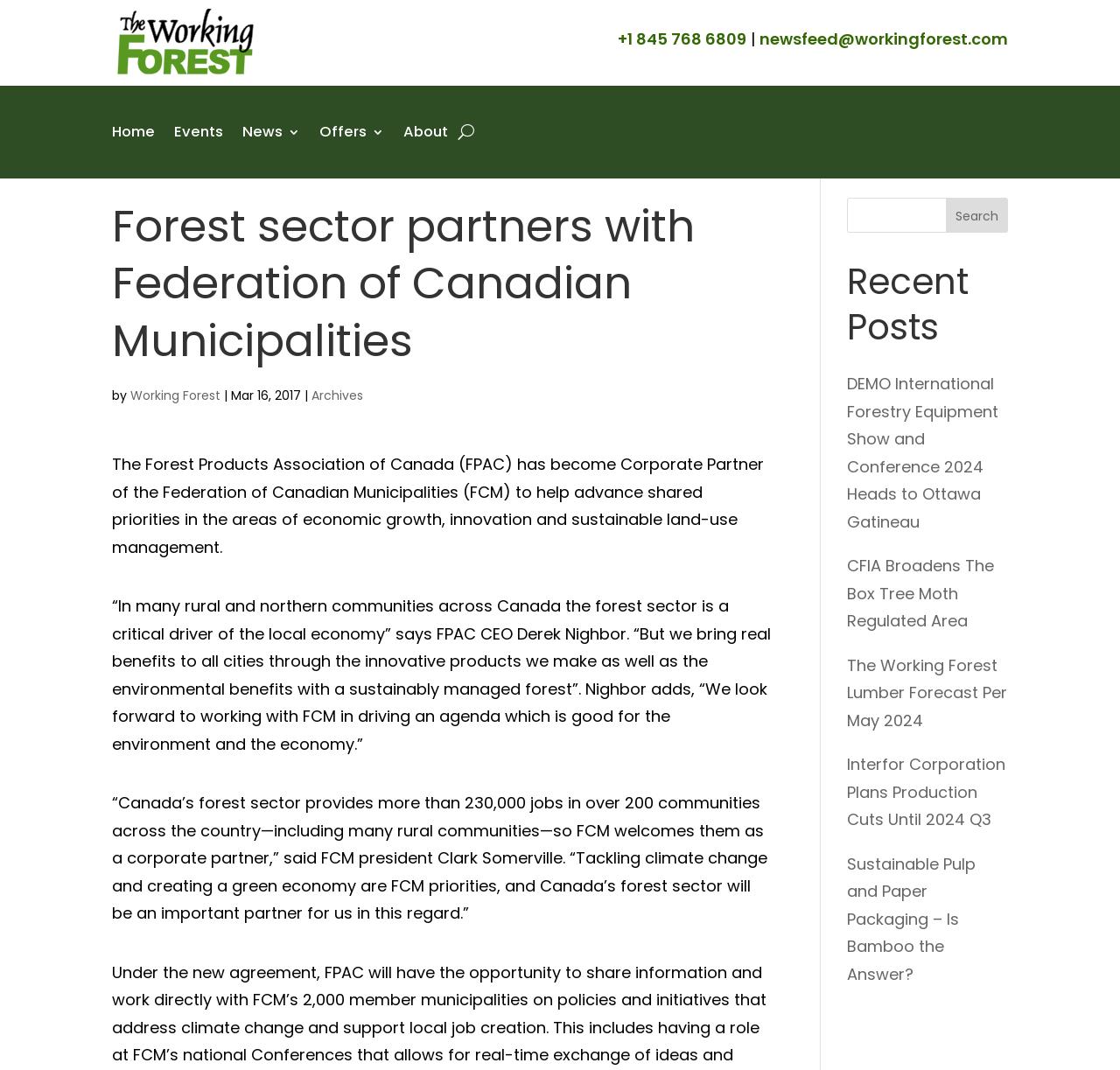Your task is to find and give the main heading text of the webpage.

Forest sector partners with Federation of Canadian Municipalities